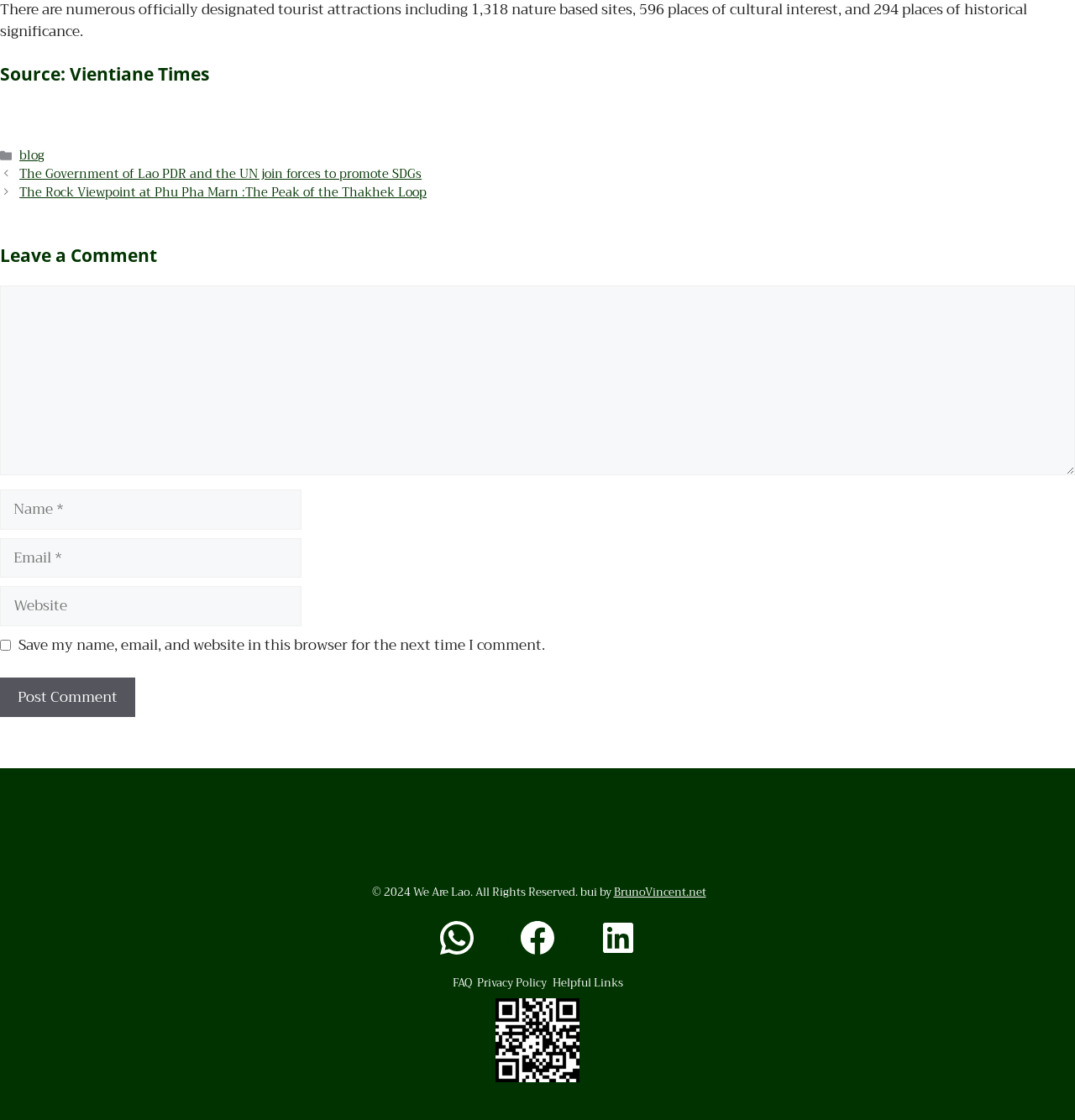What is the purpose of the checkbox?
Provide a fully detailed and comprehensive answer to the question.

The checkbox is used to save the commenter's name, email, and website in the browser for the next time they comment. This allows the commenter to avoid re-entering their information in the future.